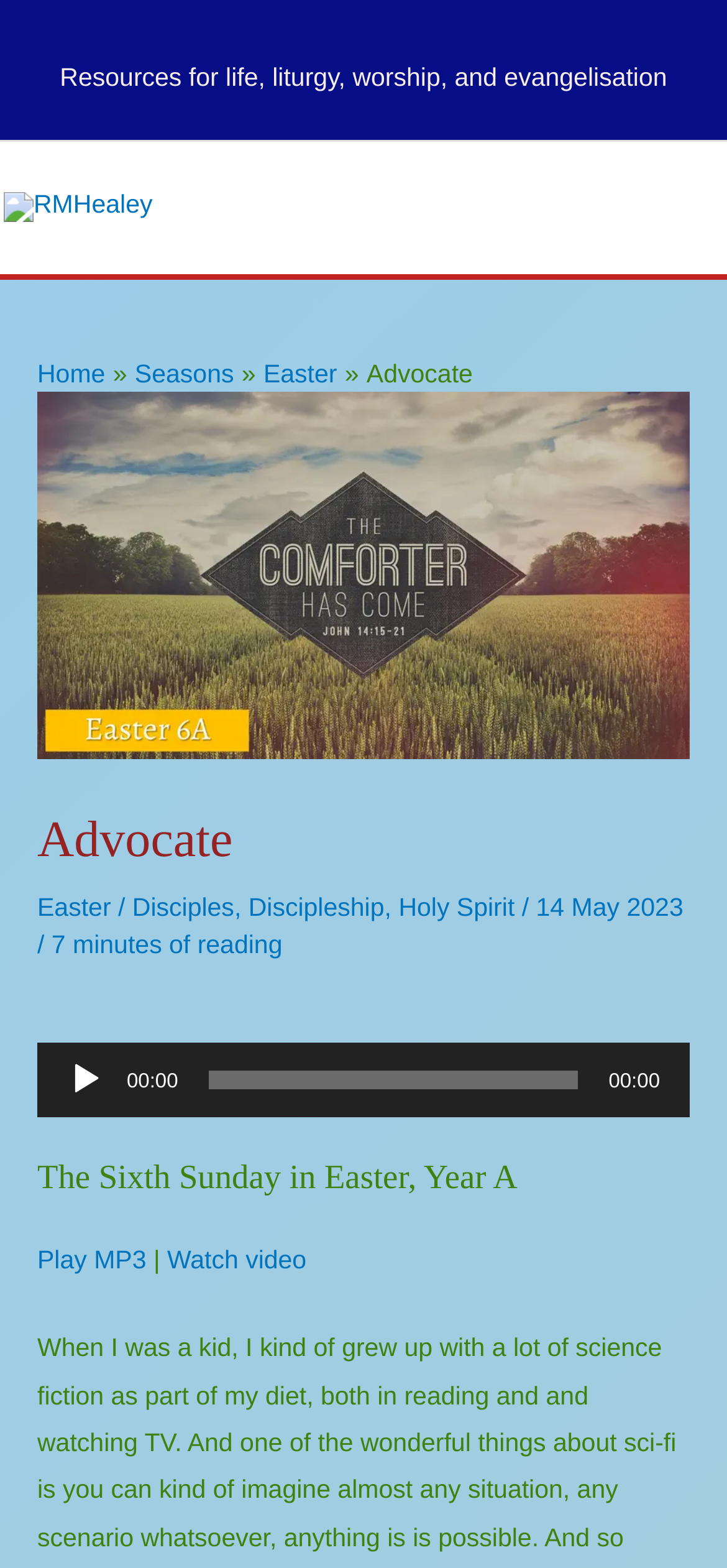What is the date of the content?
Look at the screenshot and respond with a single word or phrase.

14 May 2023